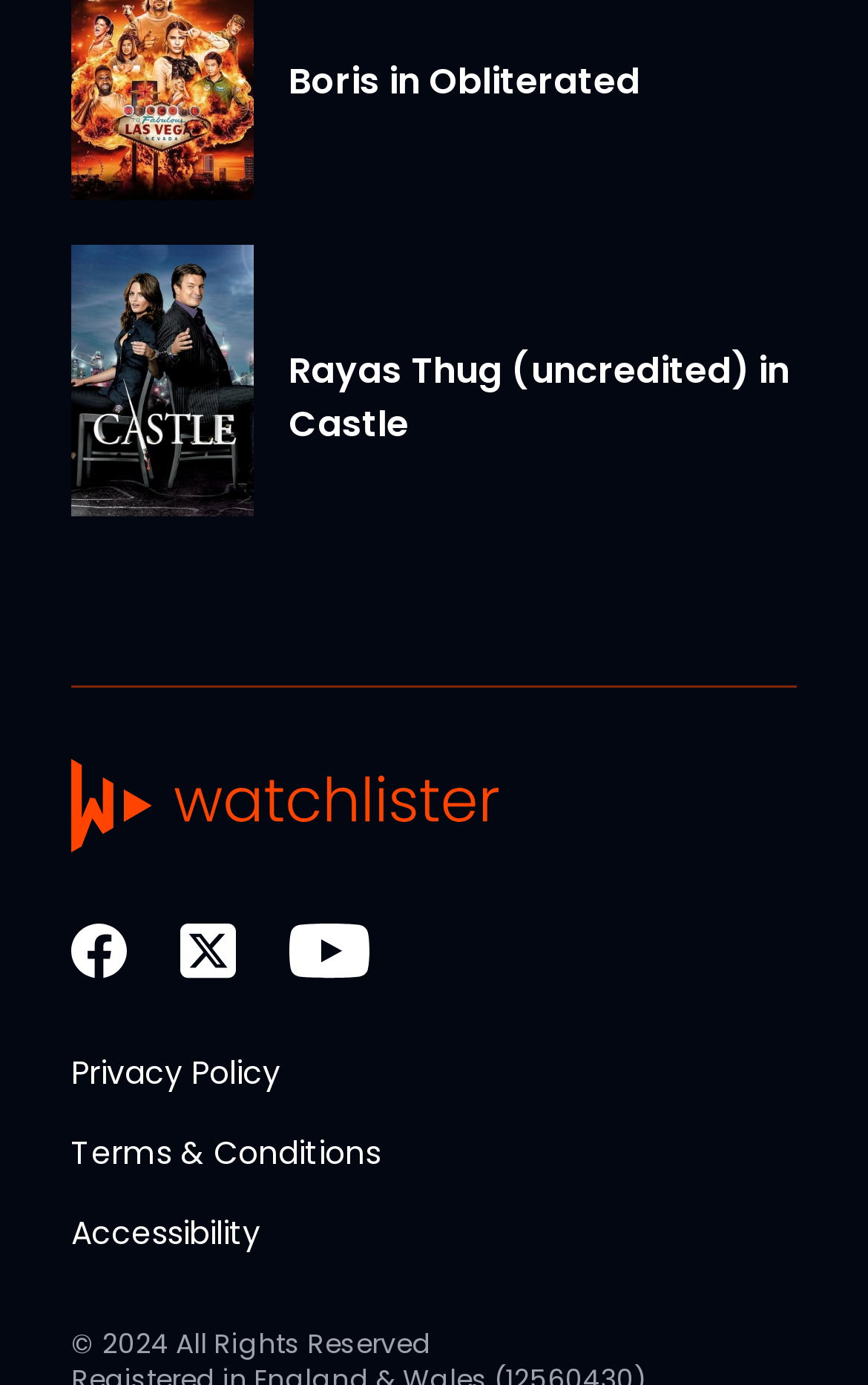Please determine the bounding box coordinates, formatted as (top-left x, top-left y, bottom-right x, bottom-right y), with all values as floating point numbers between 0 and 1. Identify the bounding box of the region described as: Terms & Conditions

[0.082, 0.816, 0.438, 0.848]